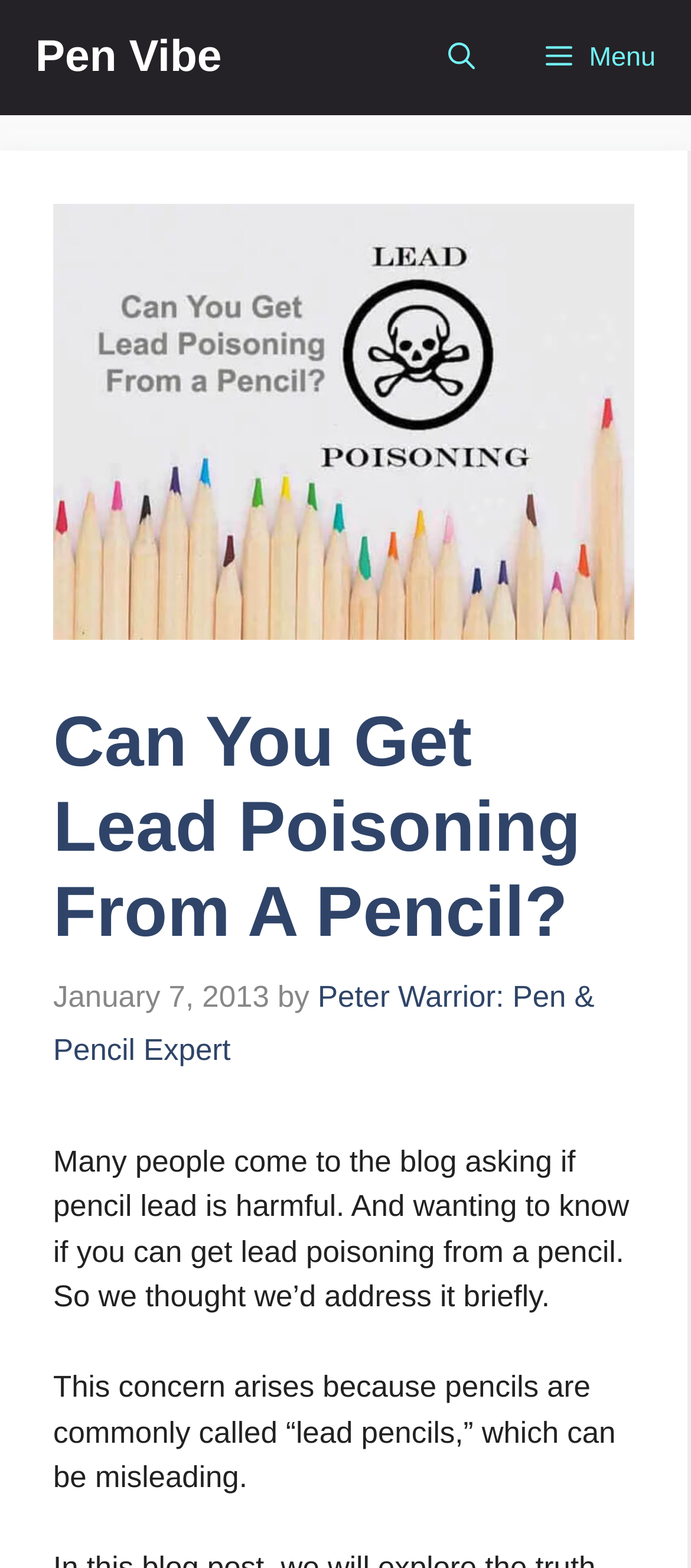Please extract the webpage's main title and generate its text content.

Can You Get Lead Poisoning From A Pencil?